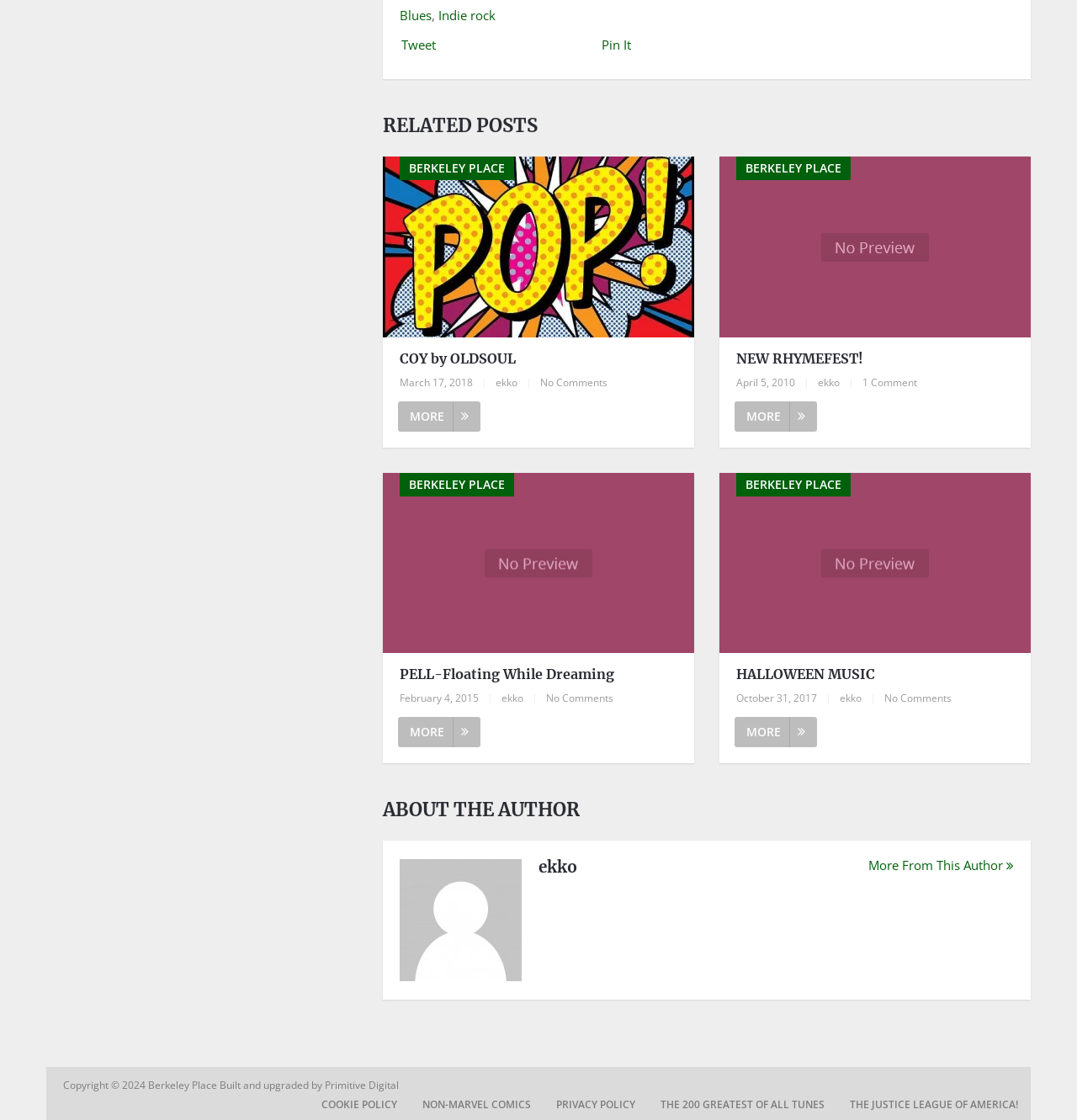Identify the bounding box coordinates for the UI element mentioned here: "More From This Author". Provide the coordinates as four float values between 0 and 1, i.e., [left, top, right, bottom].

[0.806, 0.765, 0.941, 0.78]